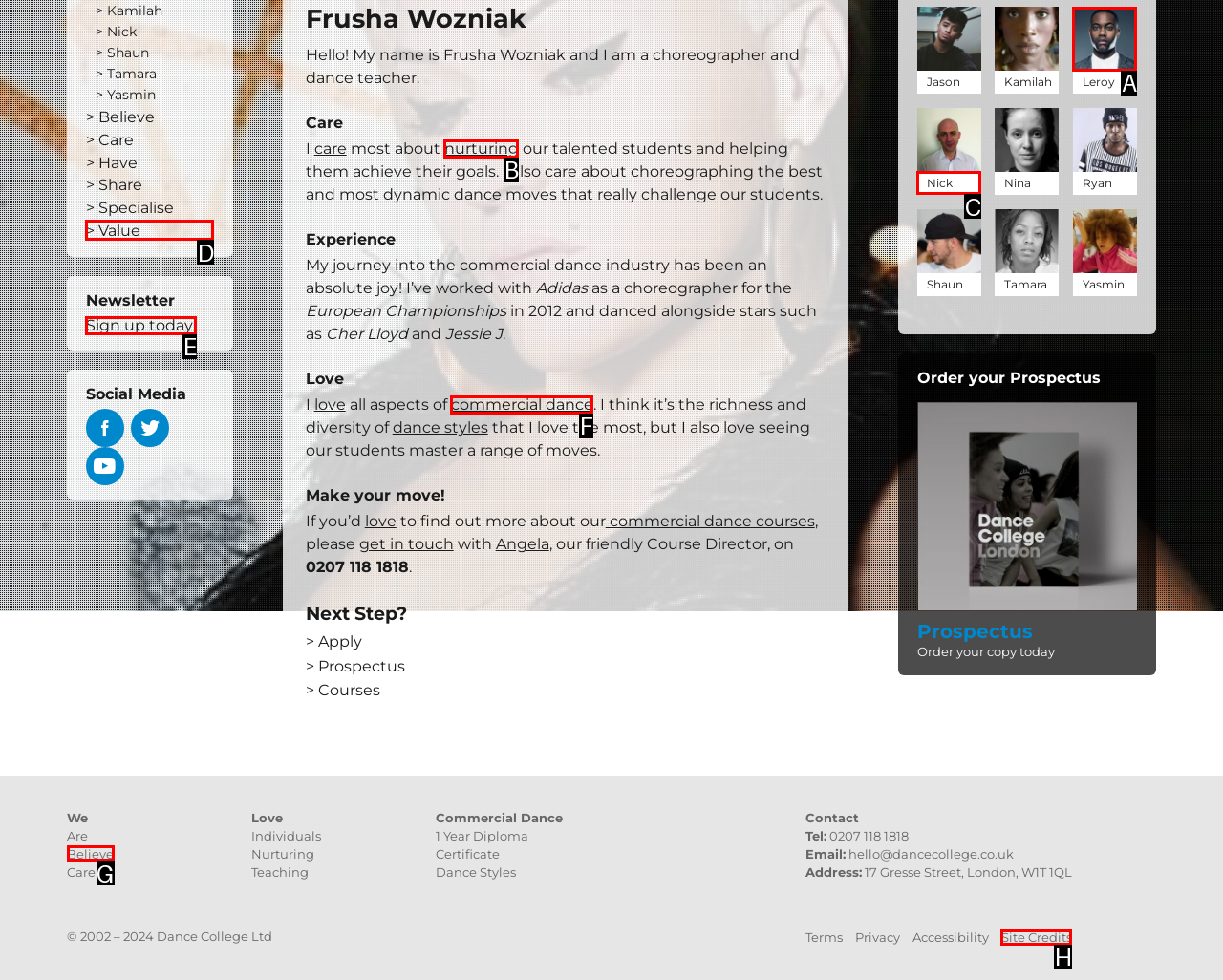Choose the HTML element that aligns with the description: Sign up today!. Indicate your choice by stating the letter.

E